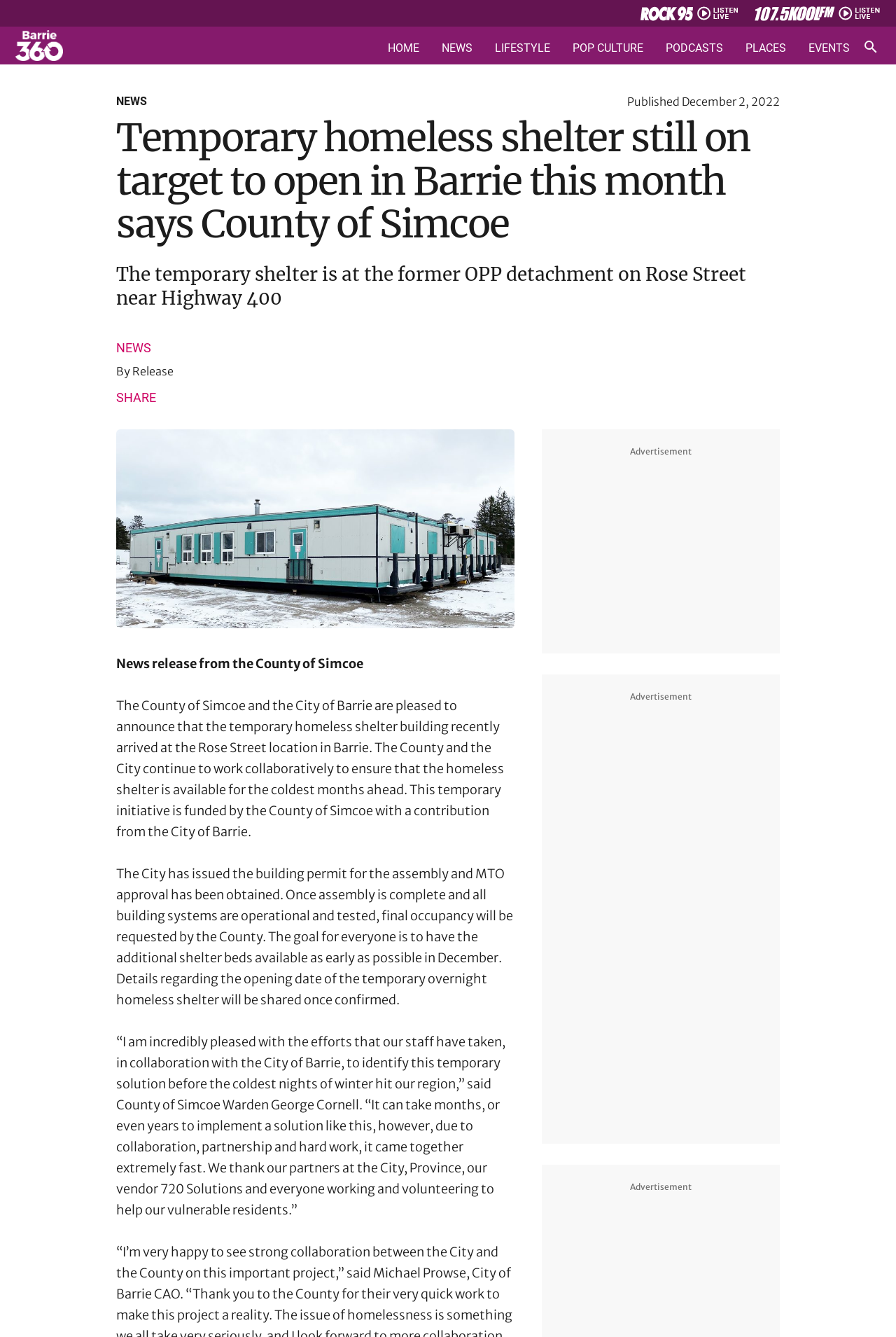What is the goal of the temporary shelter?
Please give a detailed and elaborate answer to the question.

Based on the article, the goal of the temporary shelter is to provide shelter for the homeless during the coldest months of the year, as indicated by the sentence 'The County and the City continue to work collaboratively to ensure that the homeless shelter is available for the coldest months ahead'.